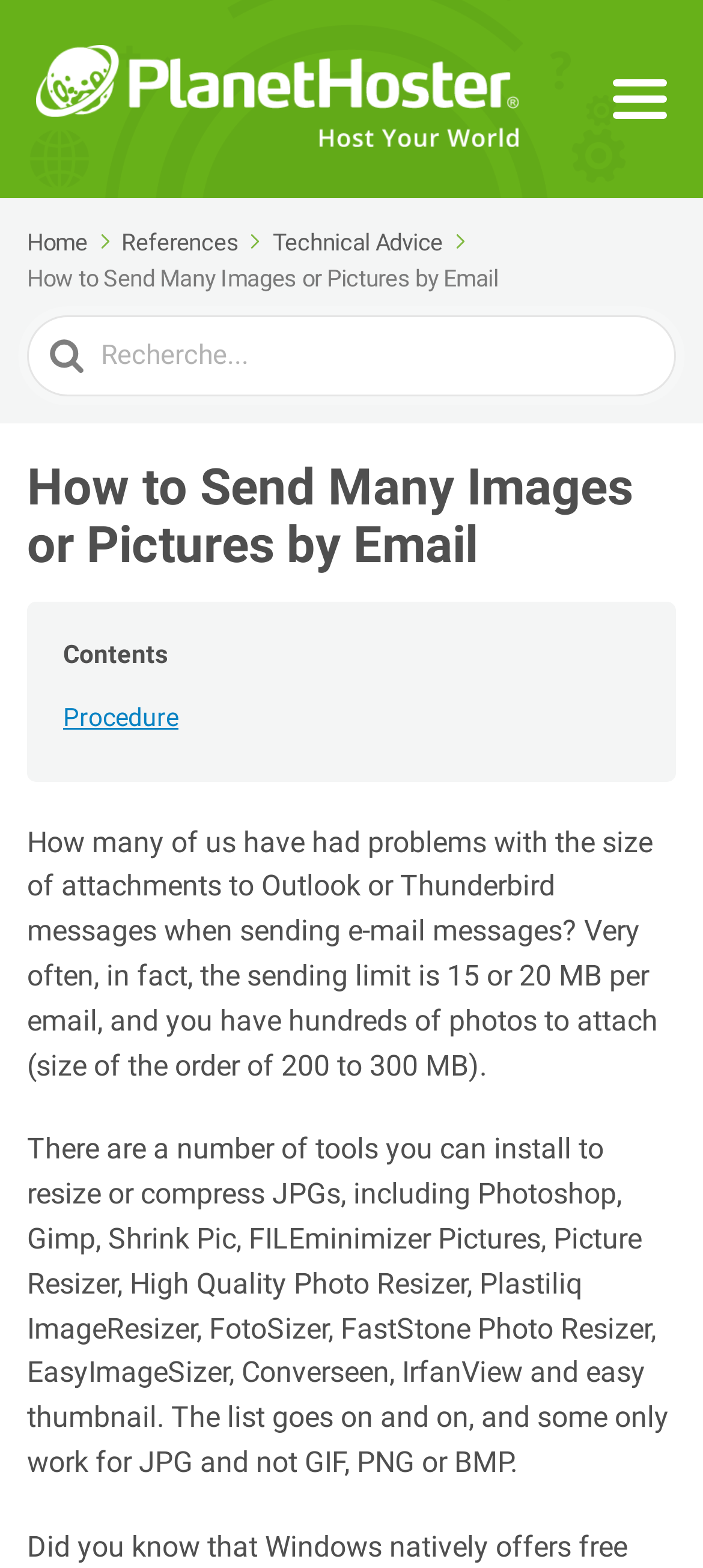For the element described, predict the bounding box coordinates as (top-left x, top-left y, bottom-right x, bottom-right y). All values should be between 0 and 1. Element description: Technical Advice

[0.388, 0.145, 0.671, 0.163]